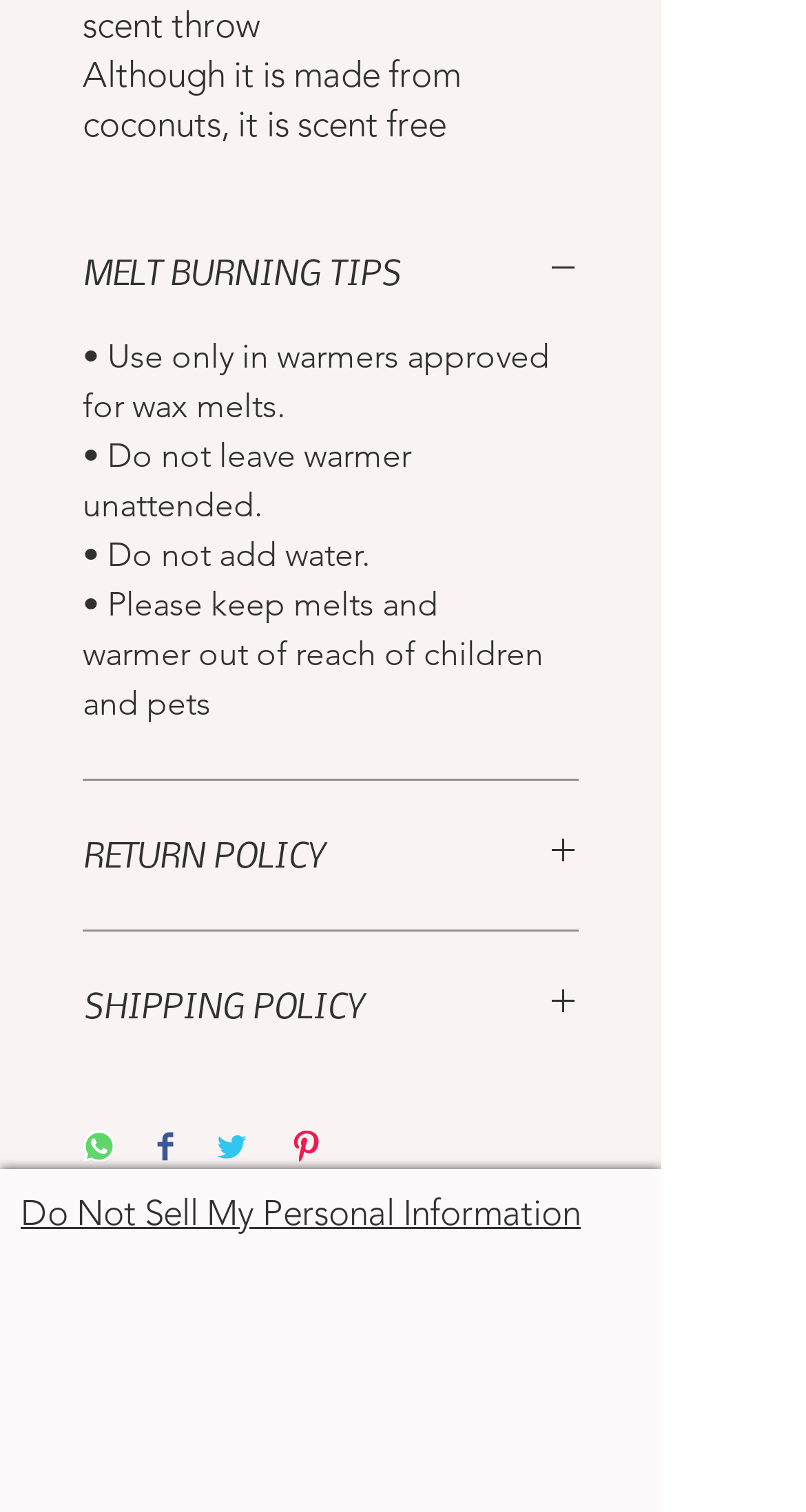Could you indicate the bounding box coordinates of the region to click in order to complete this instruction: "Click RETURN POLICY".

[0.103, 0.549, 0.718, 0.582]